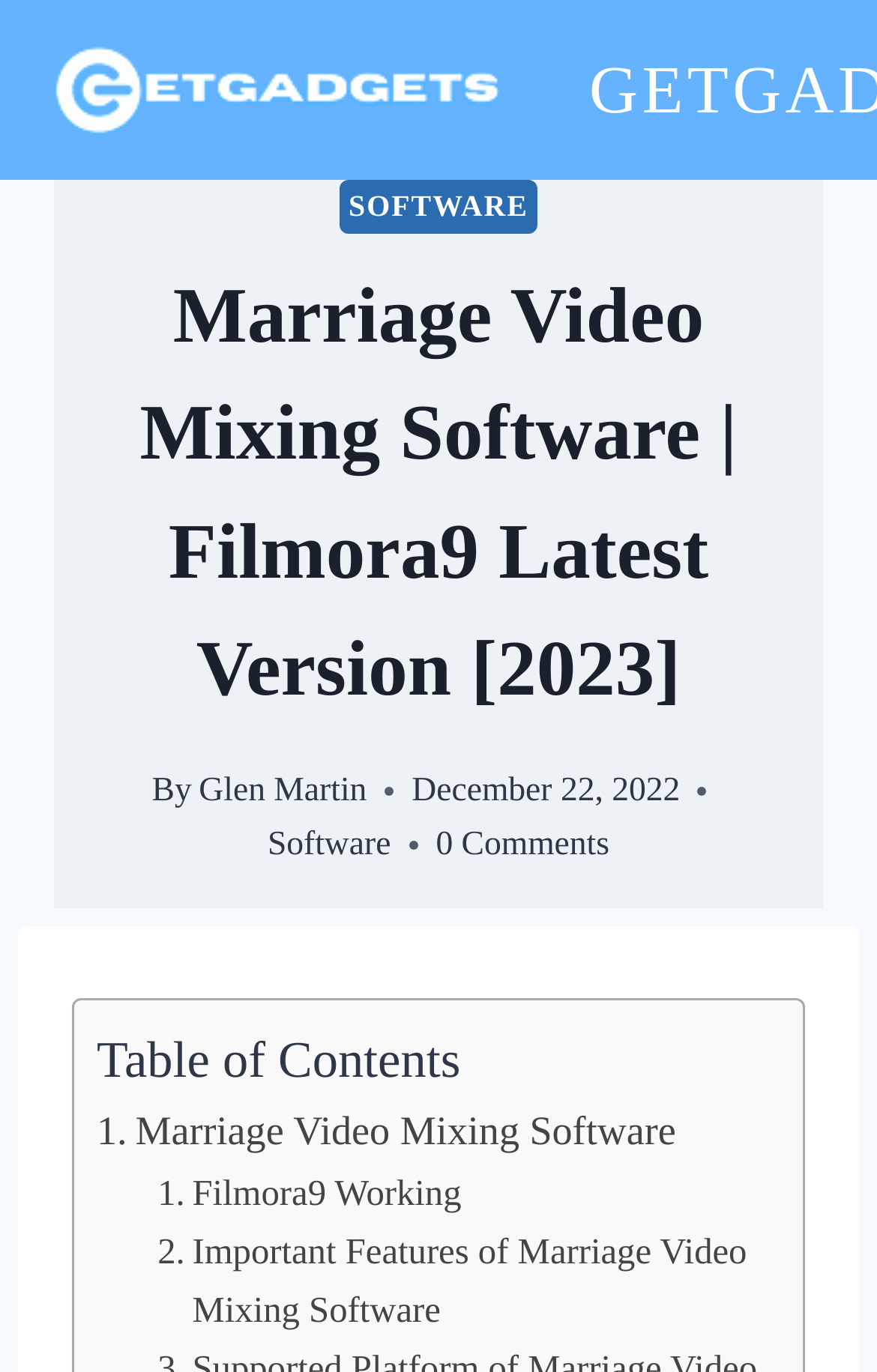Based on the element description "0 Comments", predict the bounding box coordinates of the UI element.

[0.497, 0.597, 0.695, 0.636]